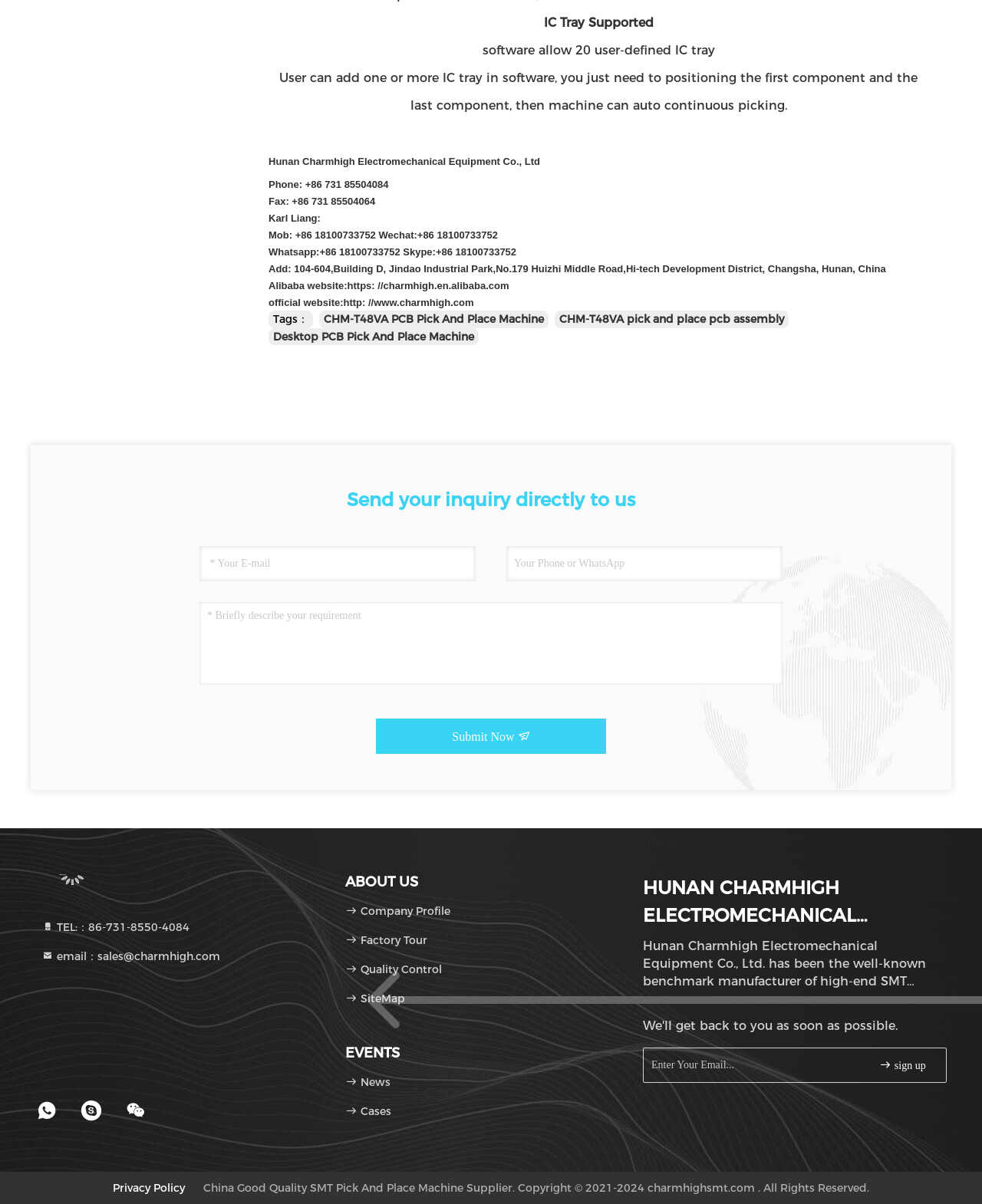Give the bounding box coordinates for the element described by: "placeholder="Your Phone or WhatsApp"".

[0.516, 0.454, 0.797, 0.483]